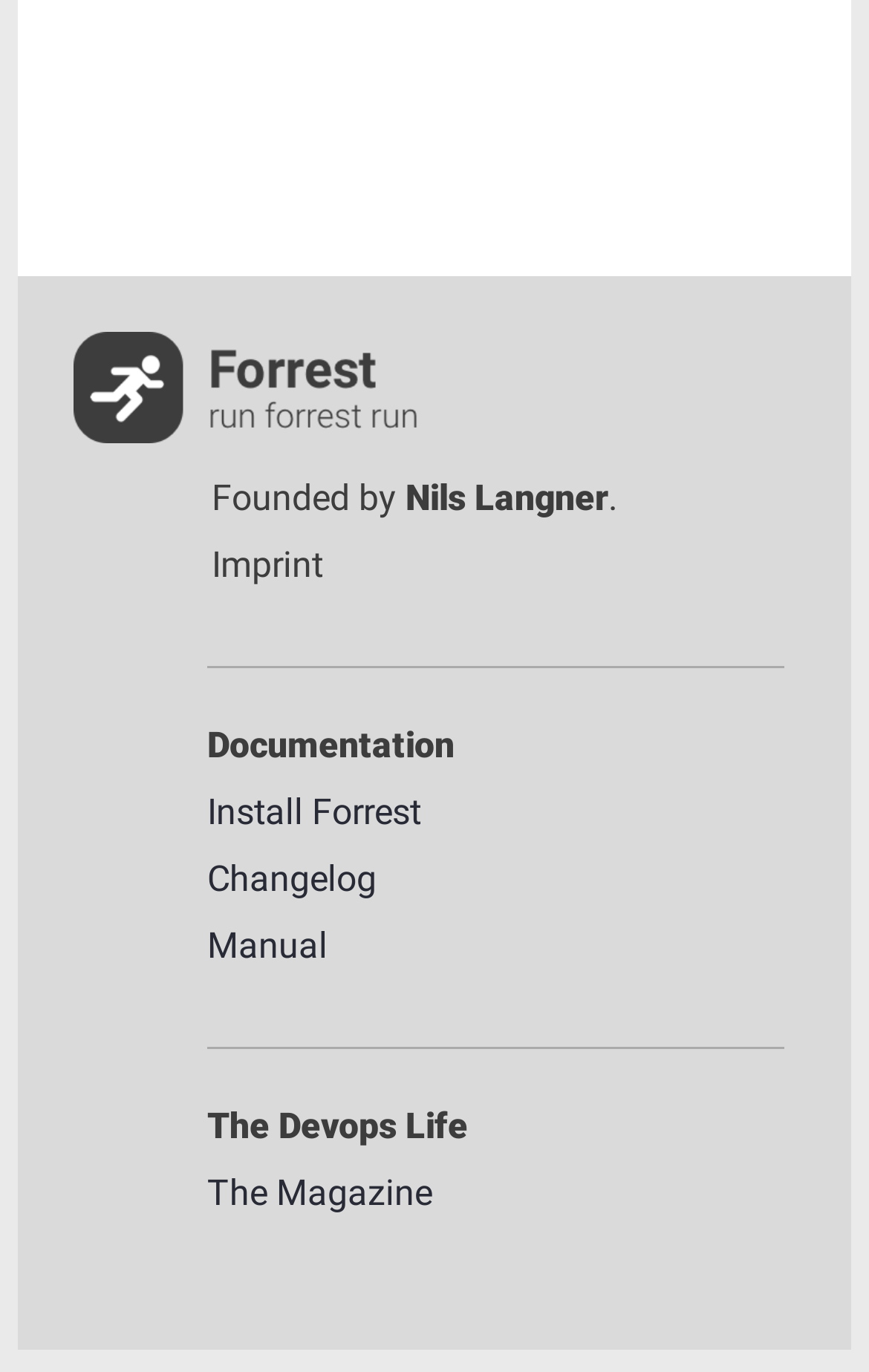What is the title of the magazine?
Please answer the question with as much detail as possible using the screenshot.

The text 'The Devops Life' is followed by a link 'The Magazine', which suggests that 'The Devops Life' is the title of the magazine.